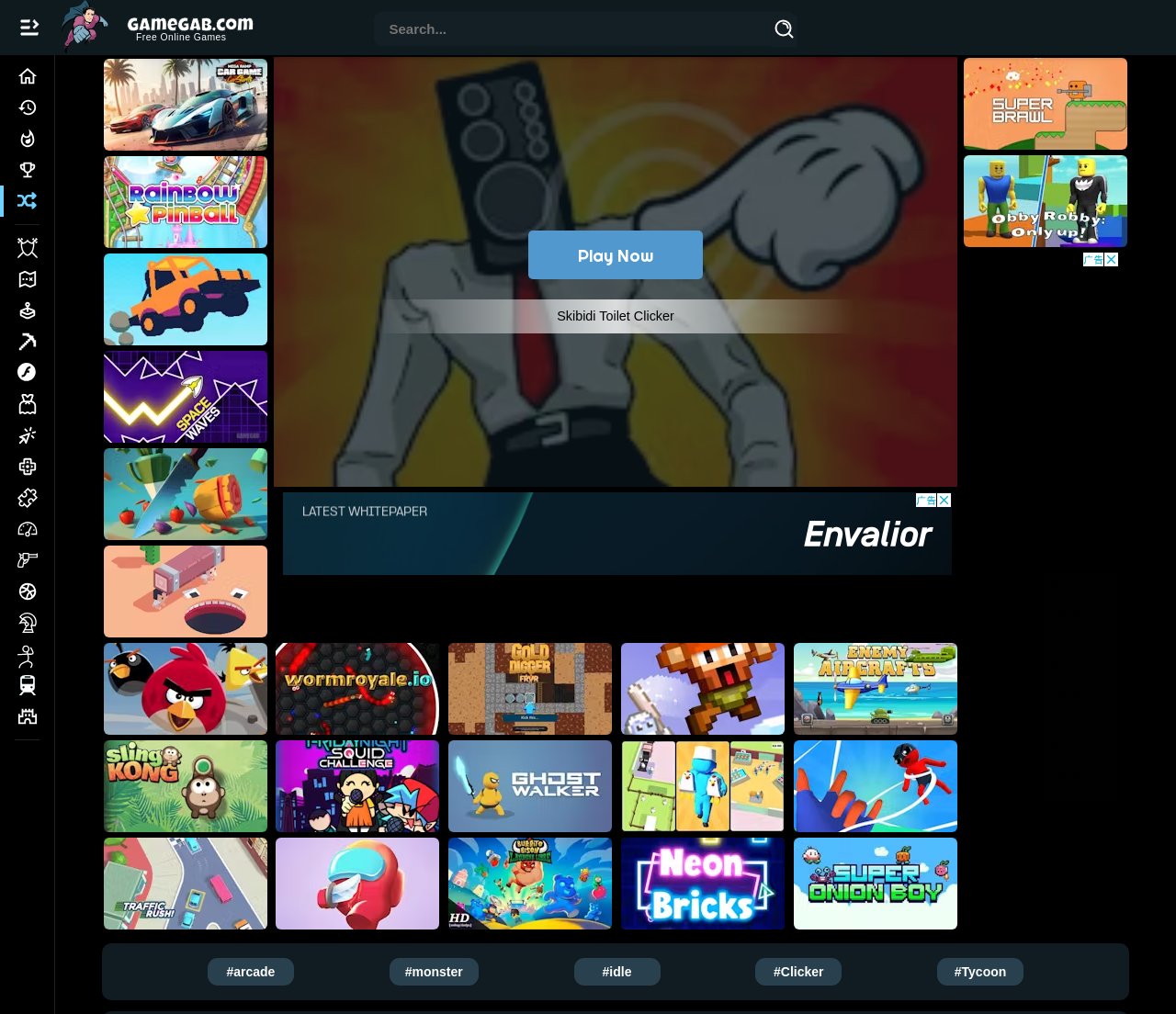Determine the bounding box coordinates of the target area to click to execute the following instruction: "Visit the 'Home' page."

[0.0, 0.06, 0.156, 0.091]